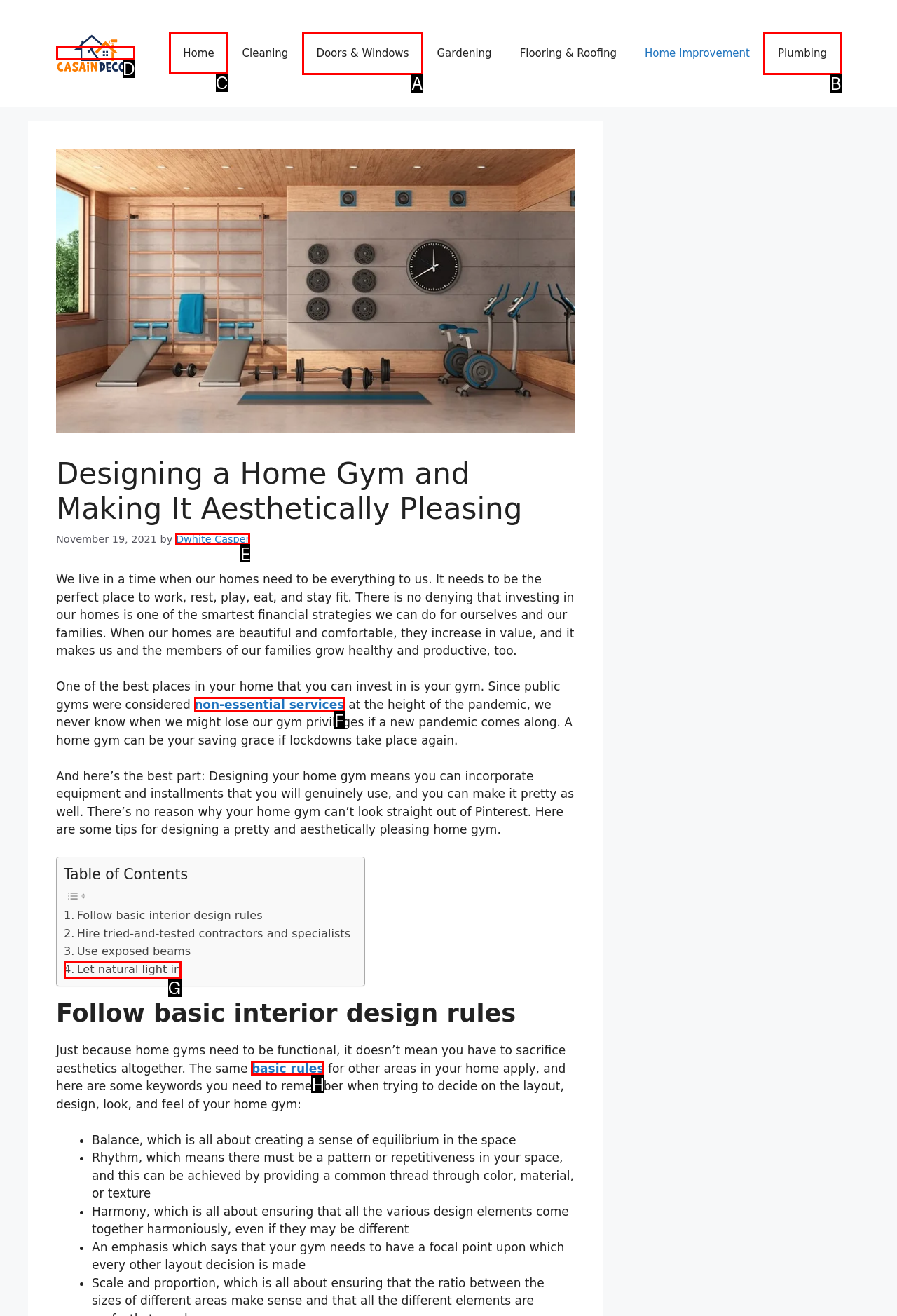Select the HTML element that needs to be clicked to perform the task: Click on the 'Home' link. Reply with the letter of the chosen option.

C